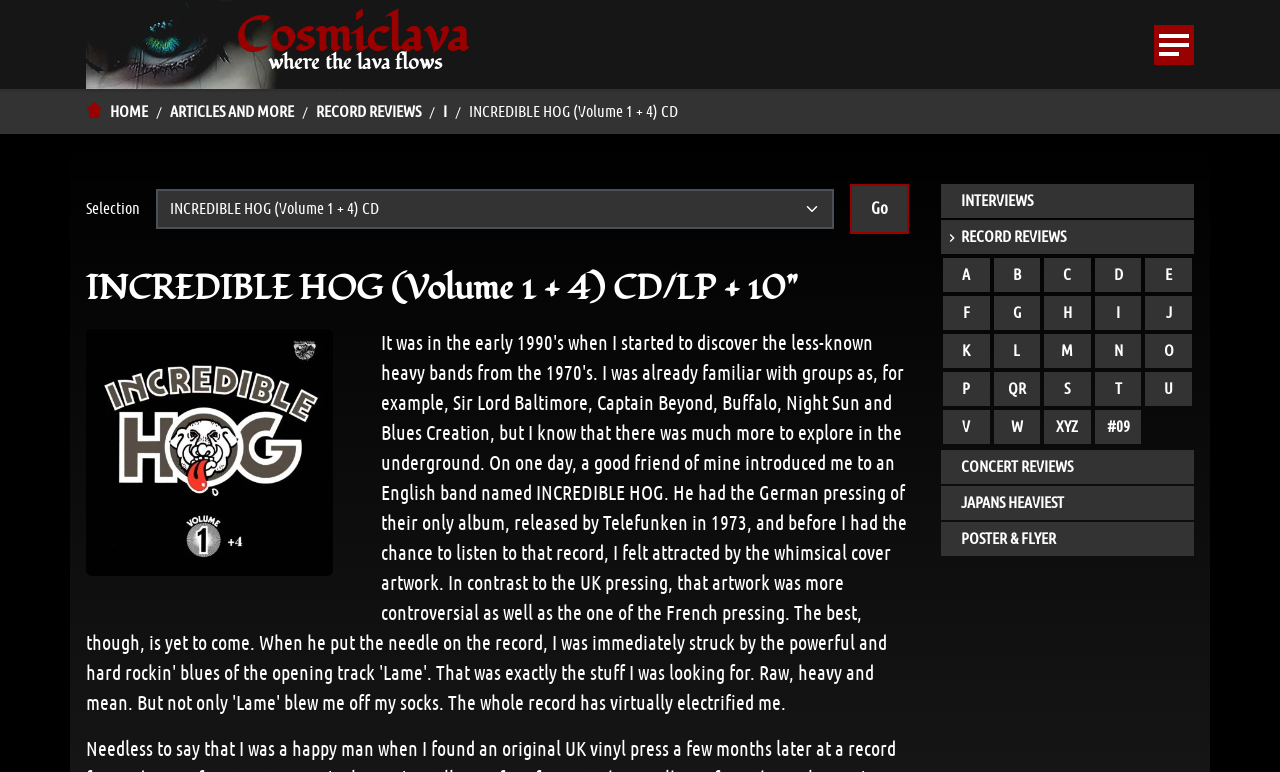Can you extract the primary headline text from the webpage?

Cosmiclava
where the lava flows